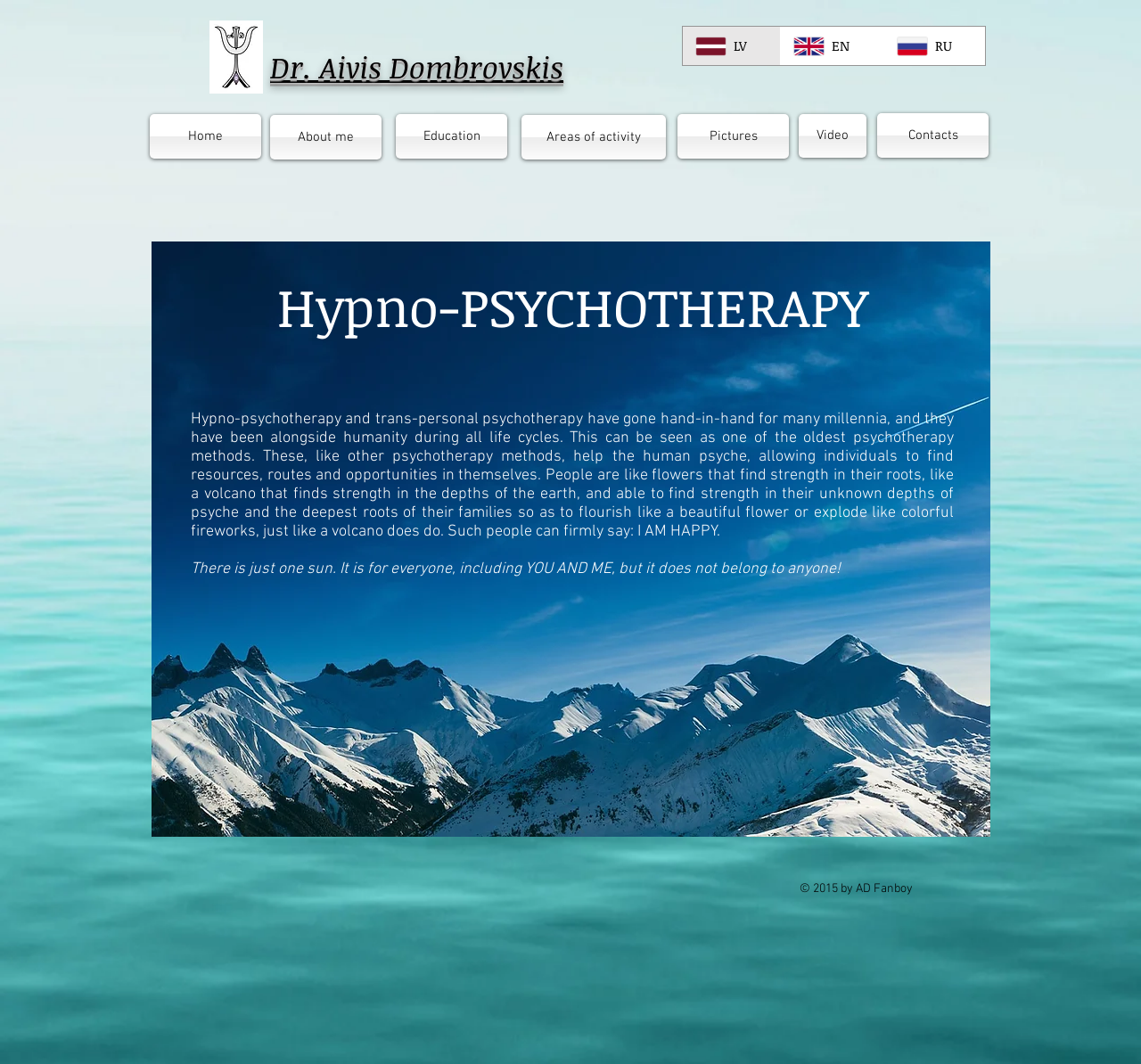Please specify the bounding box coordinates of the element that should be clicked to execute the given instruction: 'View properties for sale'. Ensure the coordinates are four float numbers between 0 and 1, expressed as [left, top, right, bottom].

None